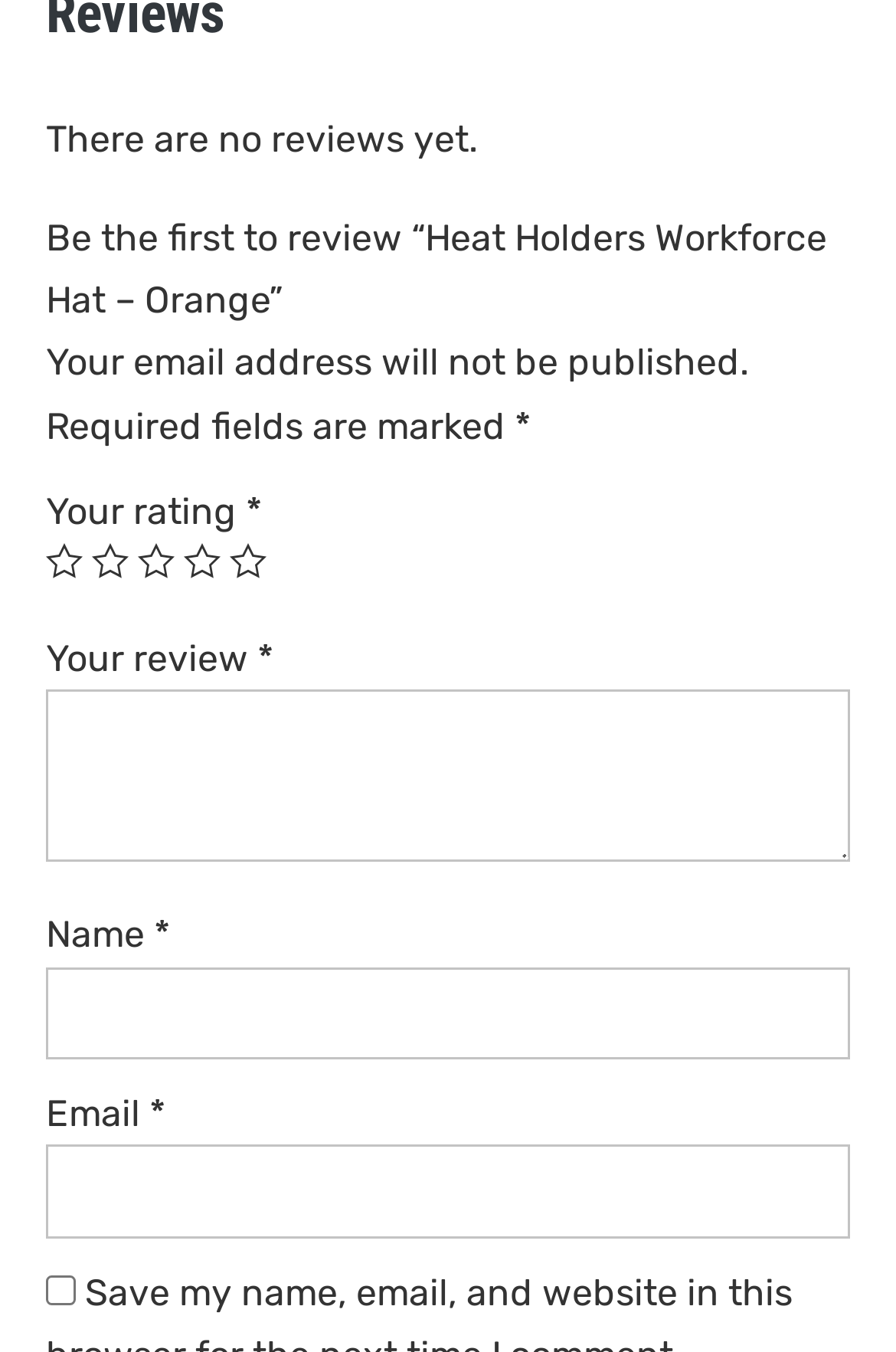Reply to the question with a single word or phrase:
What is the purpose of the textboxes?

Input review and info